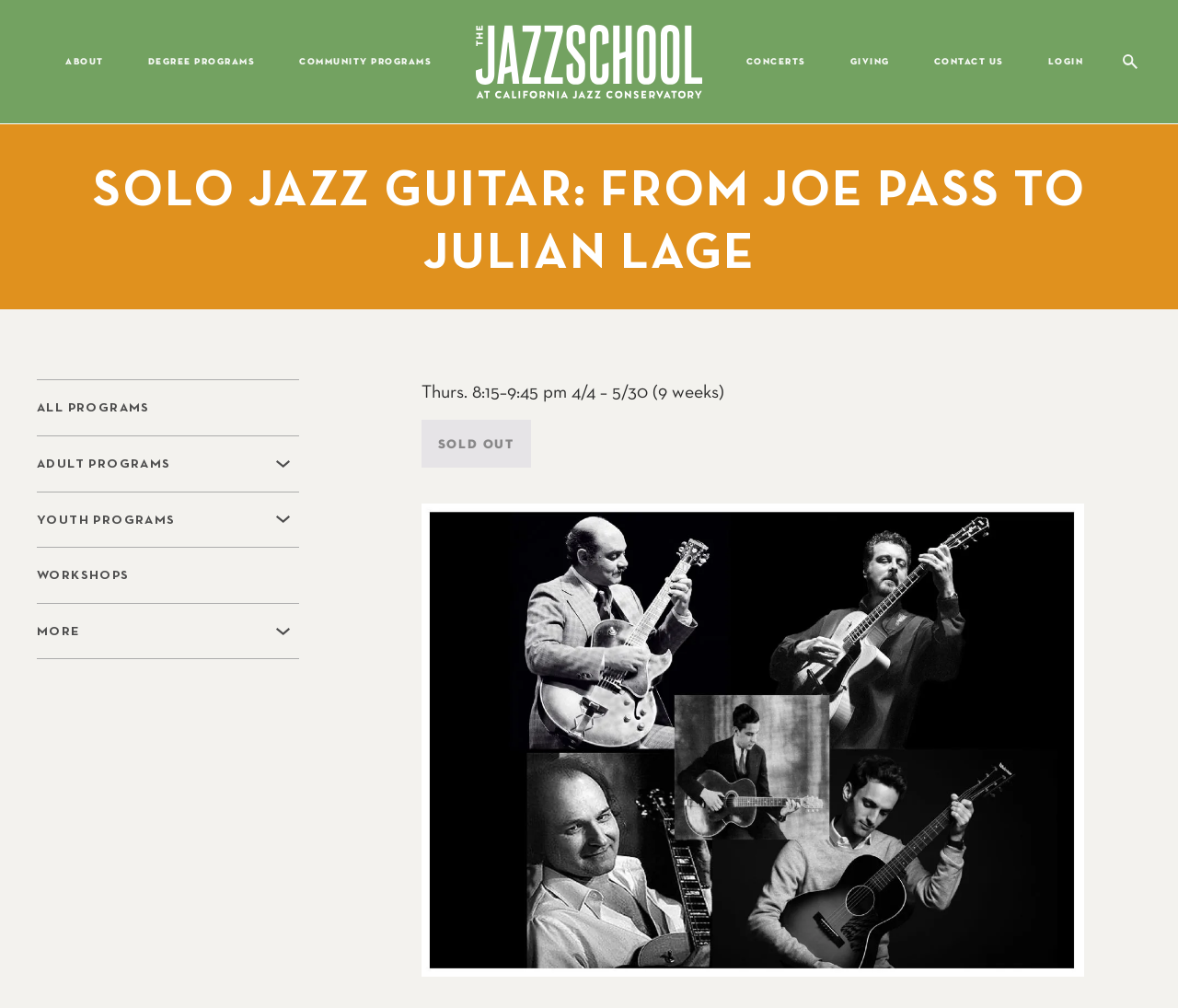Please find the bounding box coordinates in the format (top-left x, top-left y, bottom-right x, bottom-right y) for the given element description. Ensure the coordinates are floating point numbers between 0 and 1. Description: Policies

[0.774, 0.123, 0.836, 0.18]